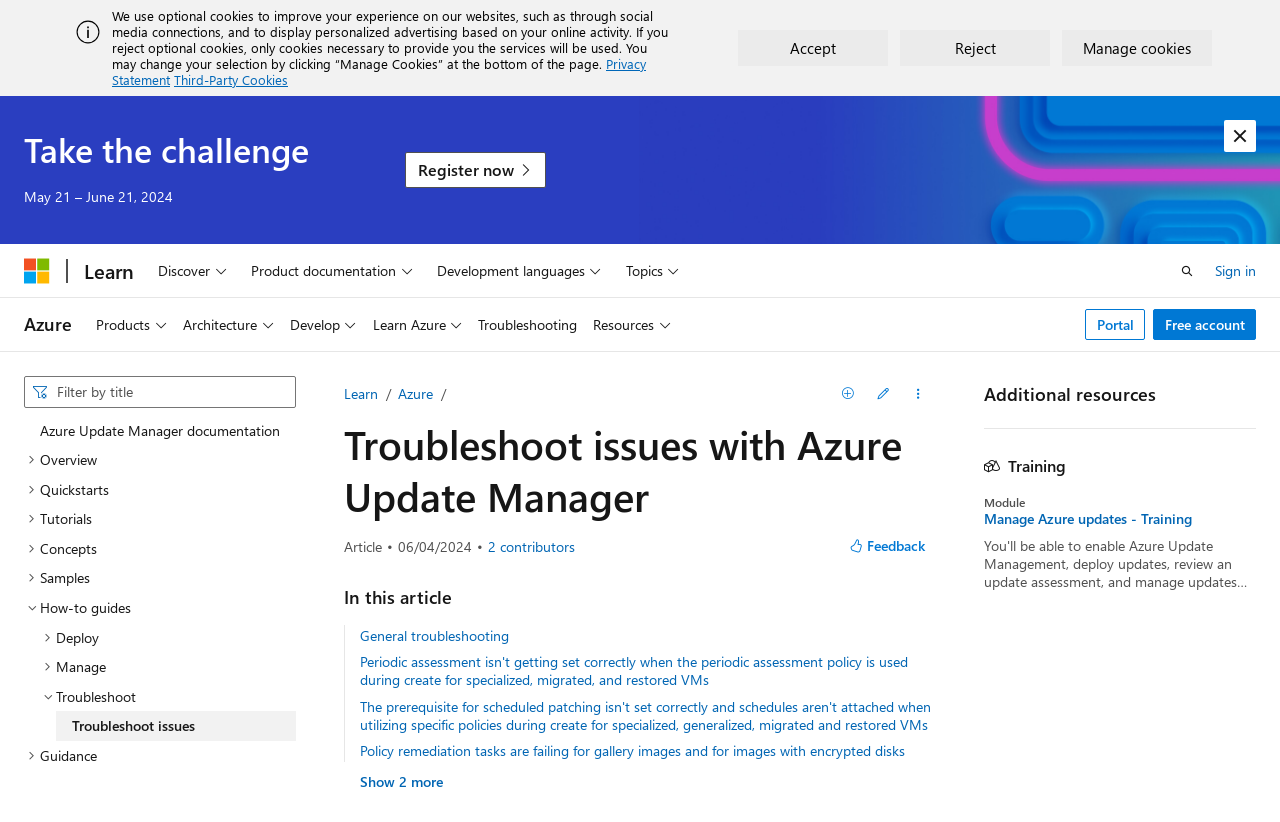Give the bounding box coordinates for the element described by: "Azure".

[0.311, 0.467, 0.338, 0.491]